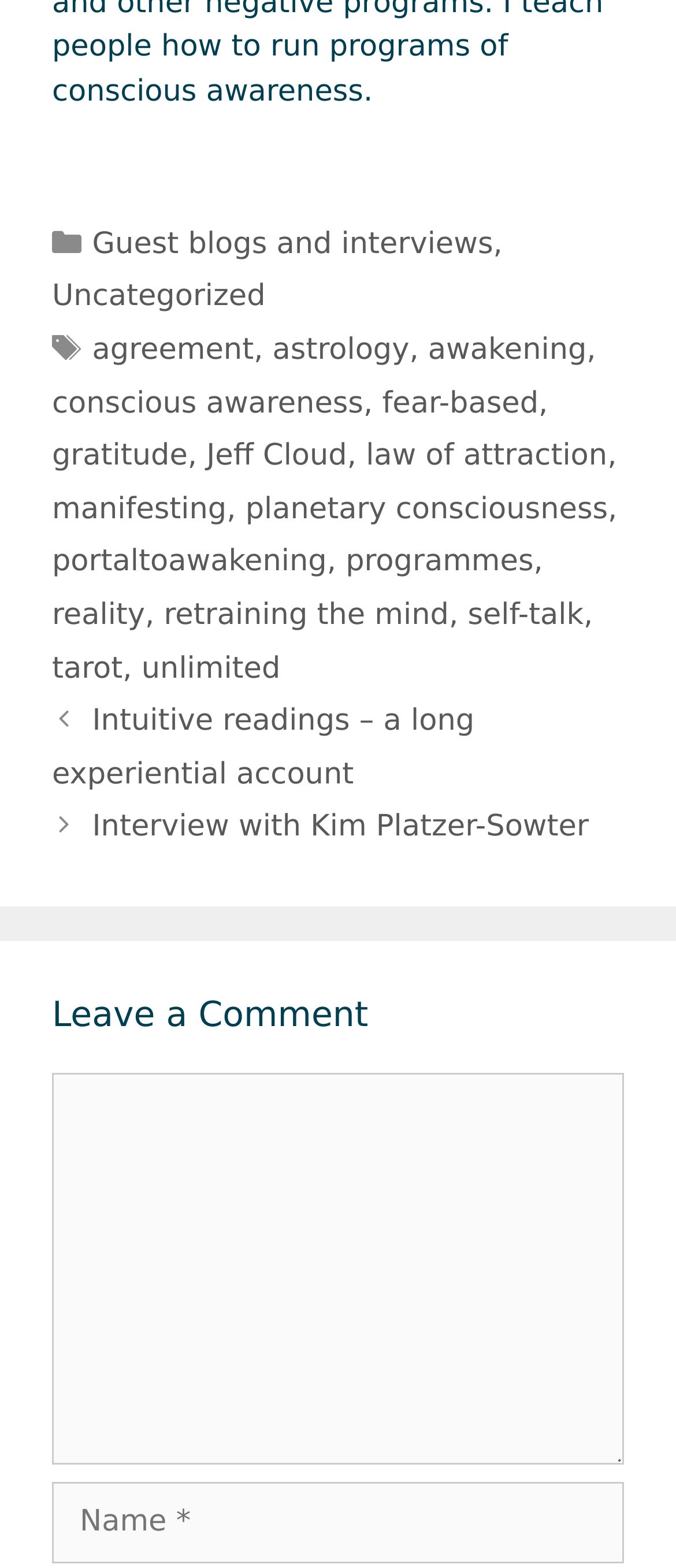Give a one-word or one-phrase response to the question: 
What is the topic of the link 'retraining the mind'?

Self-awareness